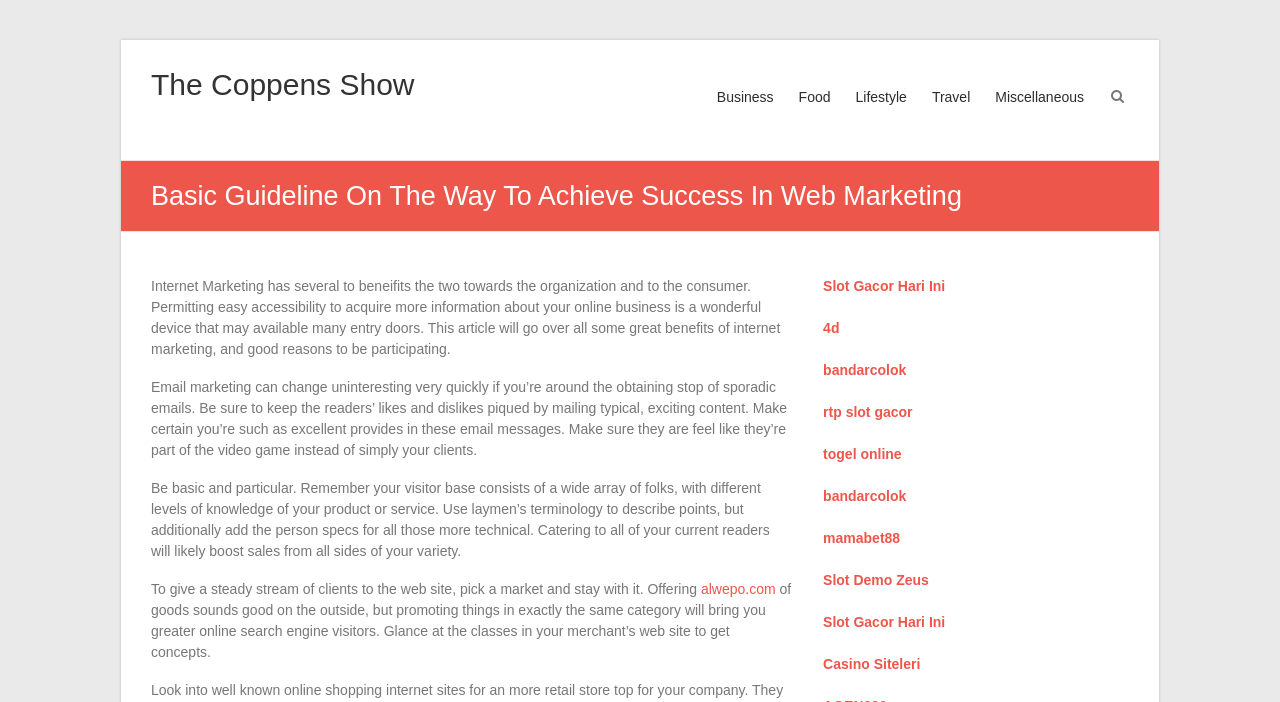Please determine the bounding box coordinates of the element to click in order to execute the following instruction: "Visit 'The Coppens Show' website". The coordinates should be four float numbers between 0 and 1, specified as [left, top, right, bottom].

[0.118, 0.097, 0.324, 0.144]